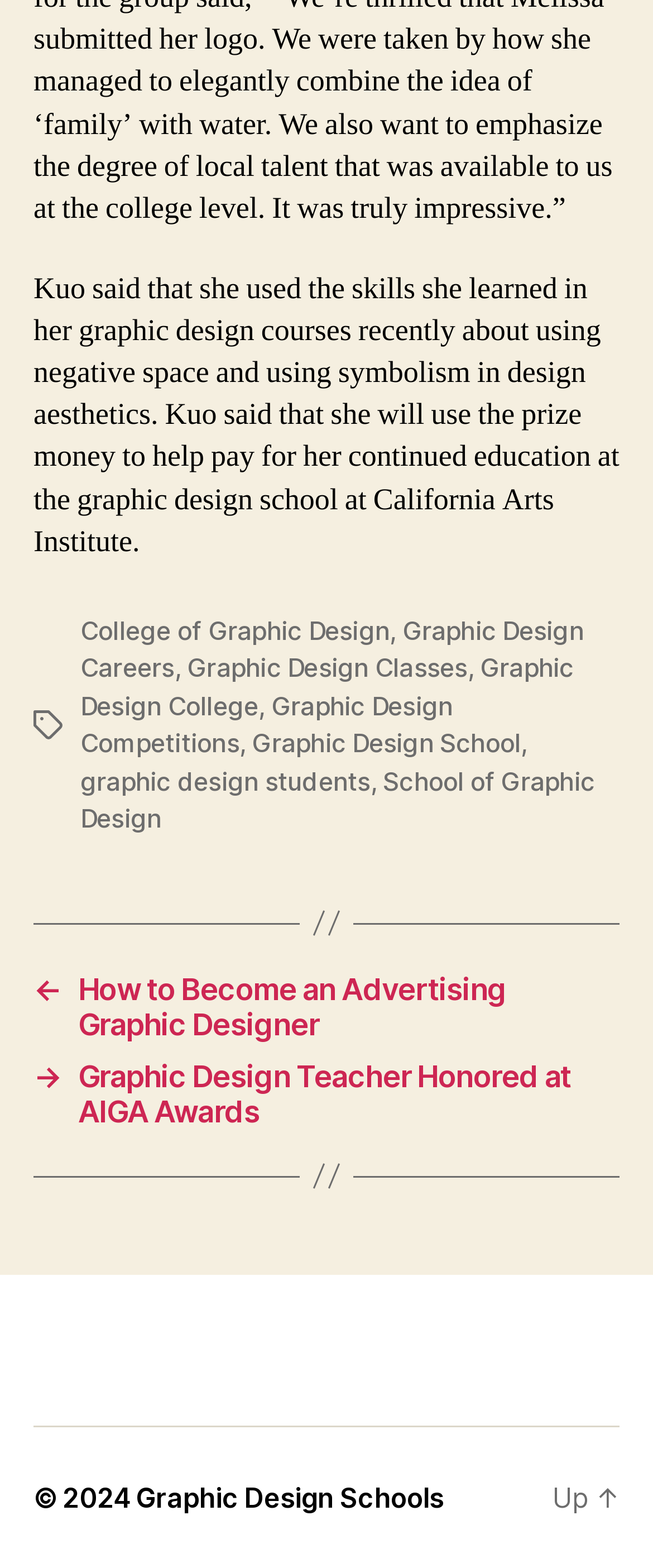Determine the bounding box coordinates (top-left x, top-left y, bottom-right x, bottom-right y) of the UI element described in the following text: College of Graphic Design

[0.123, 0.392, 0.597, 0.412]